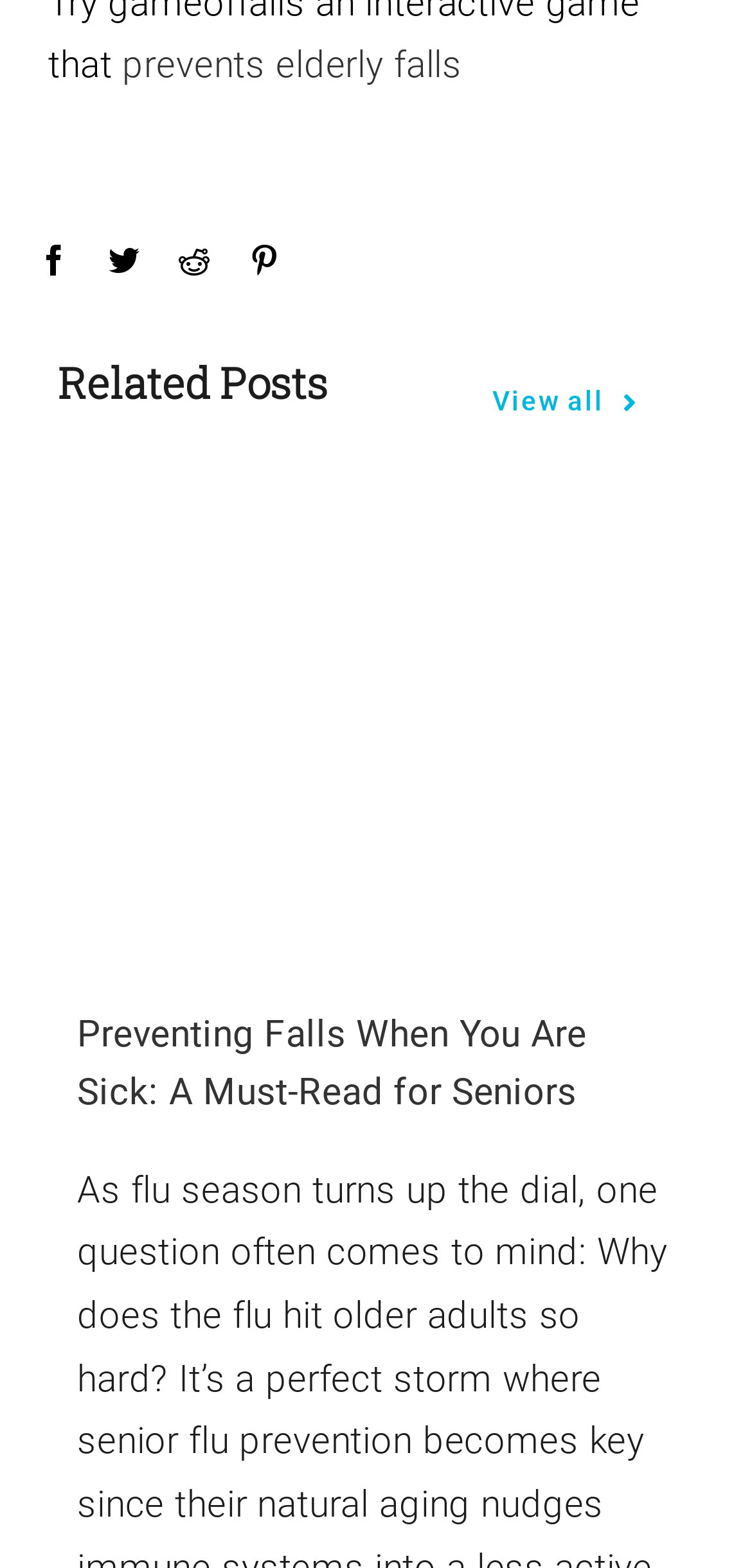Please answer the following question using a single word or phrase: 
What is the title of the related post?

Preventing Falls When You Are Sick